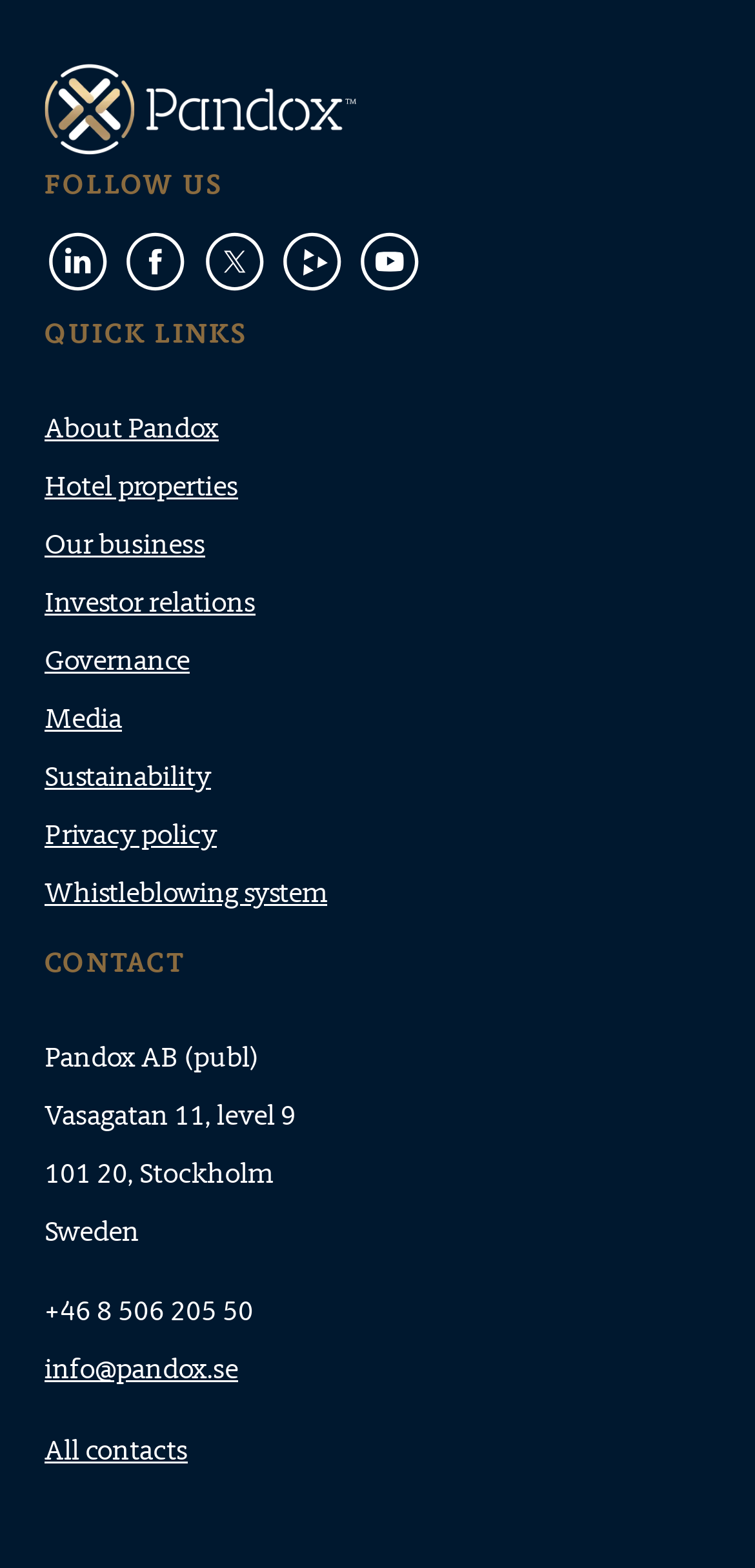Using the webpage screenshot and the element description Whistleblowing system, determine the bounding box coordinates. Specify the coordinates in the format (top-left x, top-left y, bottom-right x, bottom-right y) with values ranging from 0 to 1.

[0.059, 0.557, 0.433, 0.581]